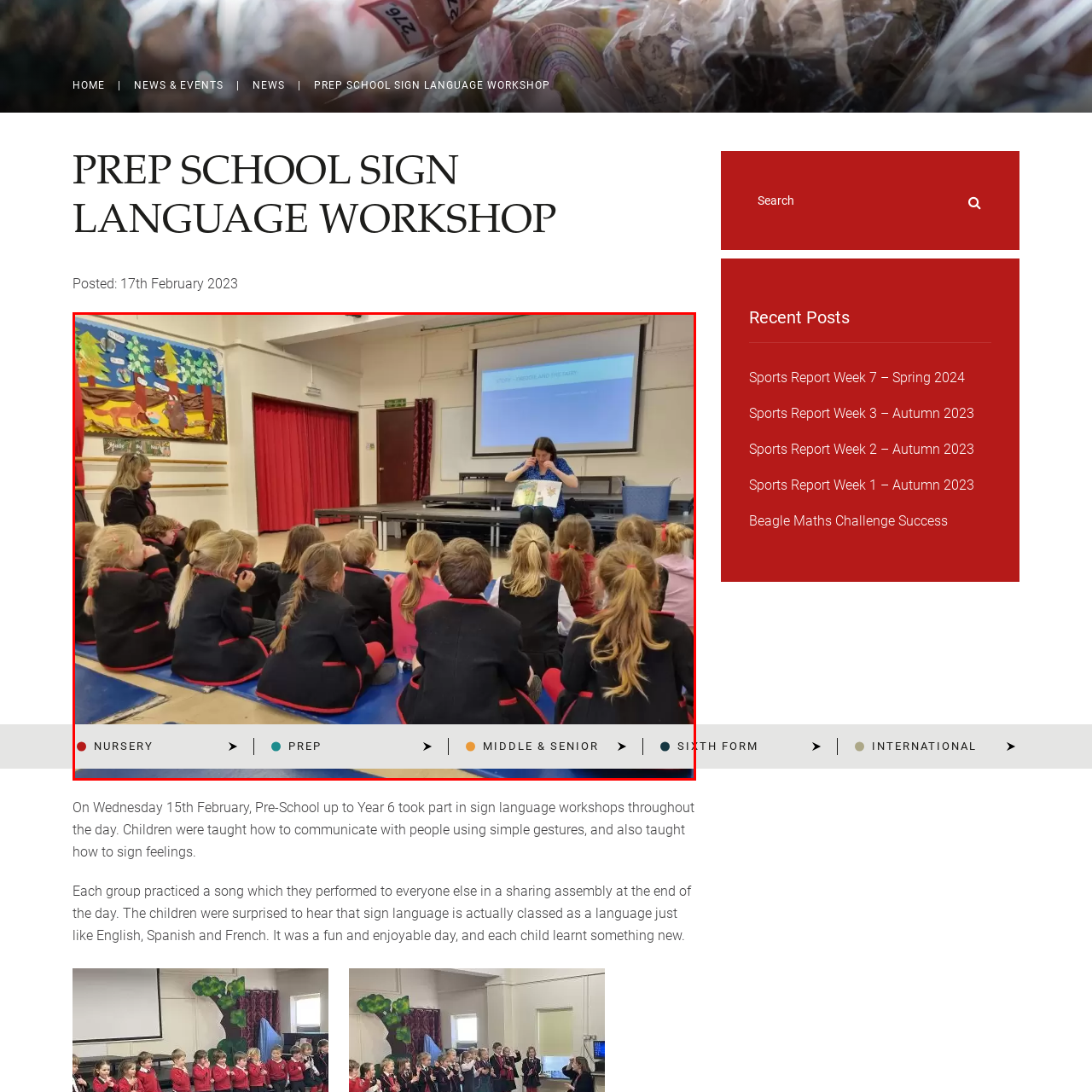Give an in-depth description of the picture inside the red marked area.

In a vibrant classroom setting, a group of young children attentively sits on the floor, captivated by a presentation. At the front, a teacher engages the students while holding a storybook, animatedly sharing the tale displayed on its pages. The room is brightened by colorful wall decorations that foster a warm, learning atmosphere. Behind the children, there is a stage and a projection screen showcasing the topic "Today: Hibernation and hibernating." The children, dressed in smart black school outfits with red accents, listen intently, embodying the curiosity and eagerness typical of early childhood learning. The scene captures a moment of exploration and excitement as these young learners delve into the fascinating world of hibernation.